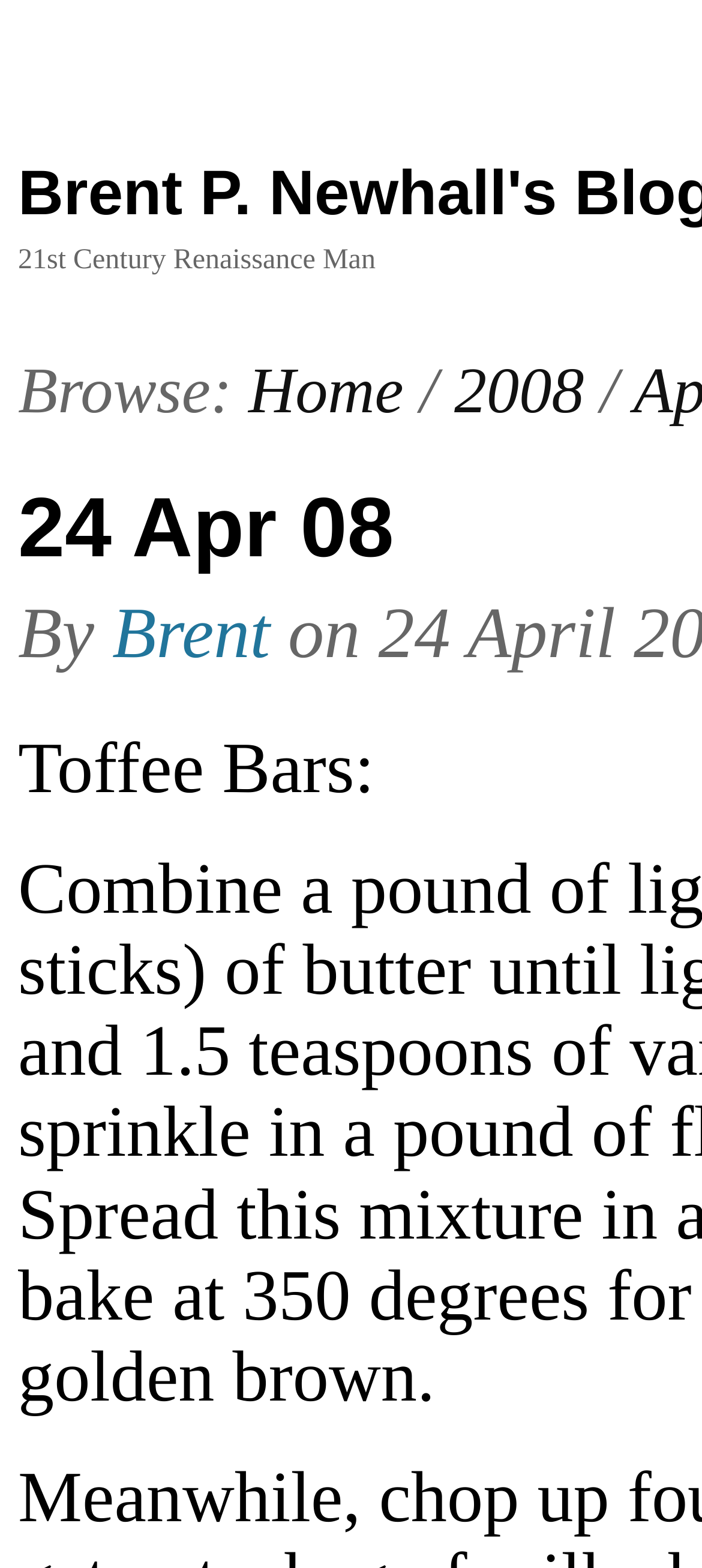Give a one-word or short-phrase answer to the following question: 
What is the topic of the section below the navigation menu?

Toffee Bars